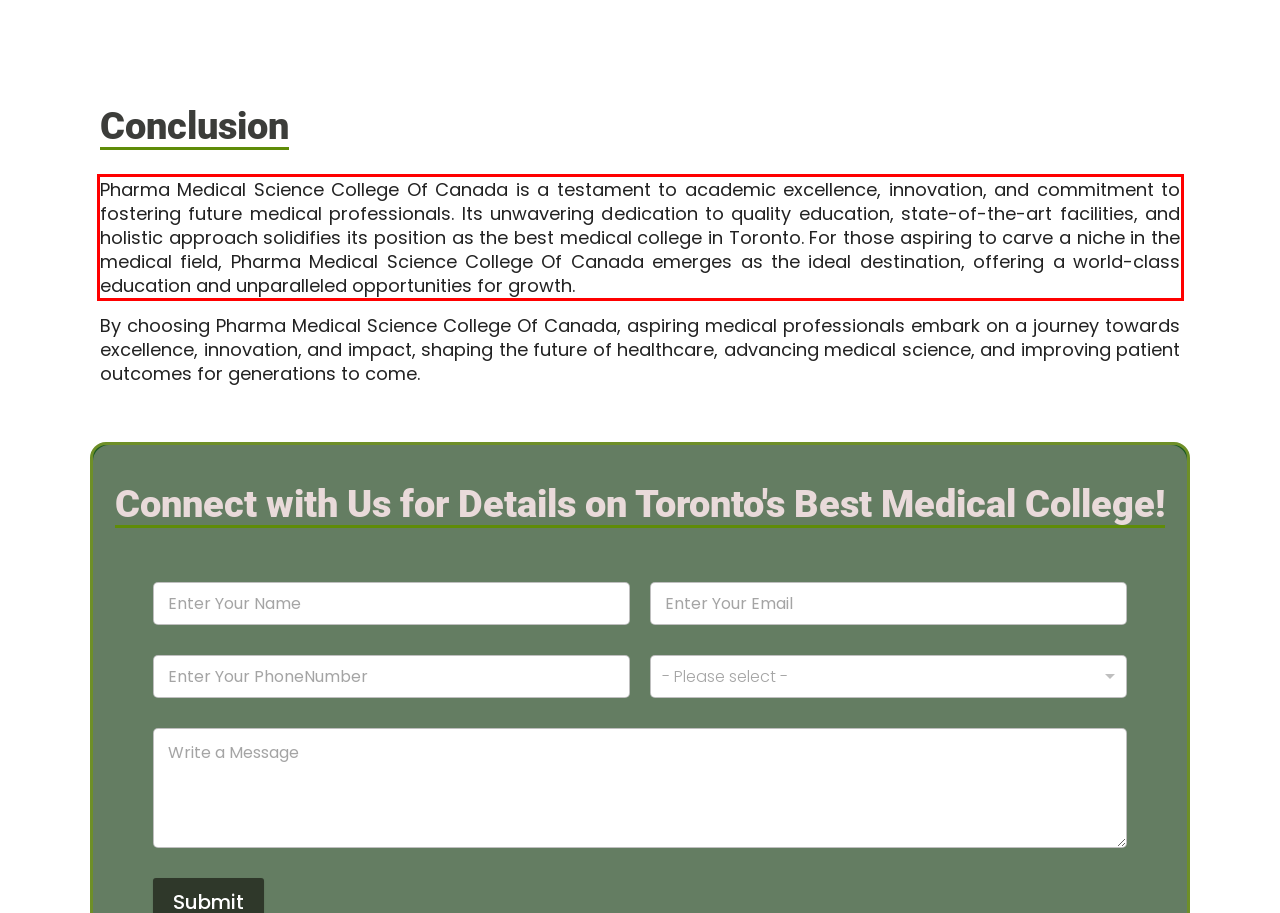You are provided with a webpage screenshot that includes a red rectangle bounding box. Extract the text content from within the bounding box using OCR.

Pharma Medical Science College Of Canada is a testament to academic excellence, innovation, and commitment to fostering future medical professionals. Its unwavering dedication to quality education, state-of-the-art facilities, and holistic approach solidifies its position as the best medical college in Toronto. For those aspiring to carve a niche in the medical field, Pharma Medical Science College Of Canada emerges as the ideal destination, offering a world-class education and unparalleled opportunities for growth.